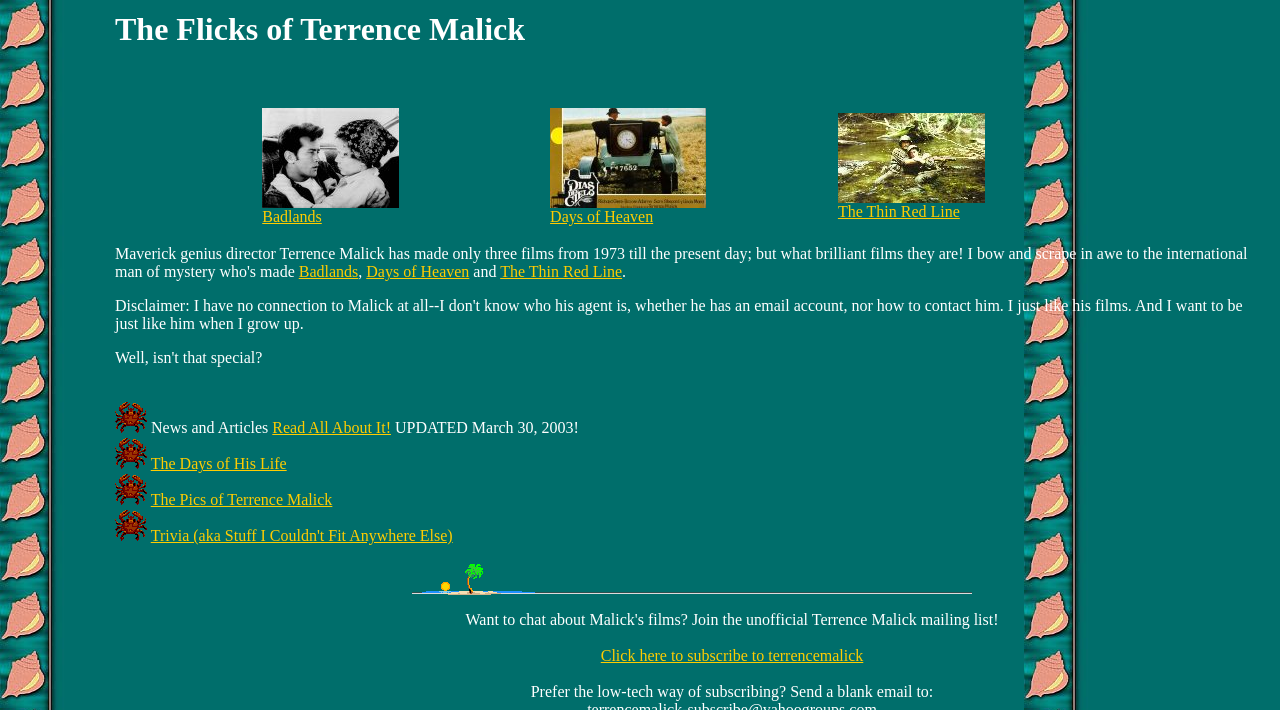Please find the bounding box coordinates for the clickable element needed to perform this instruction: "View The Days of His Life article".

[0.118, 0.641, 0.224, 0.665]